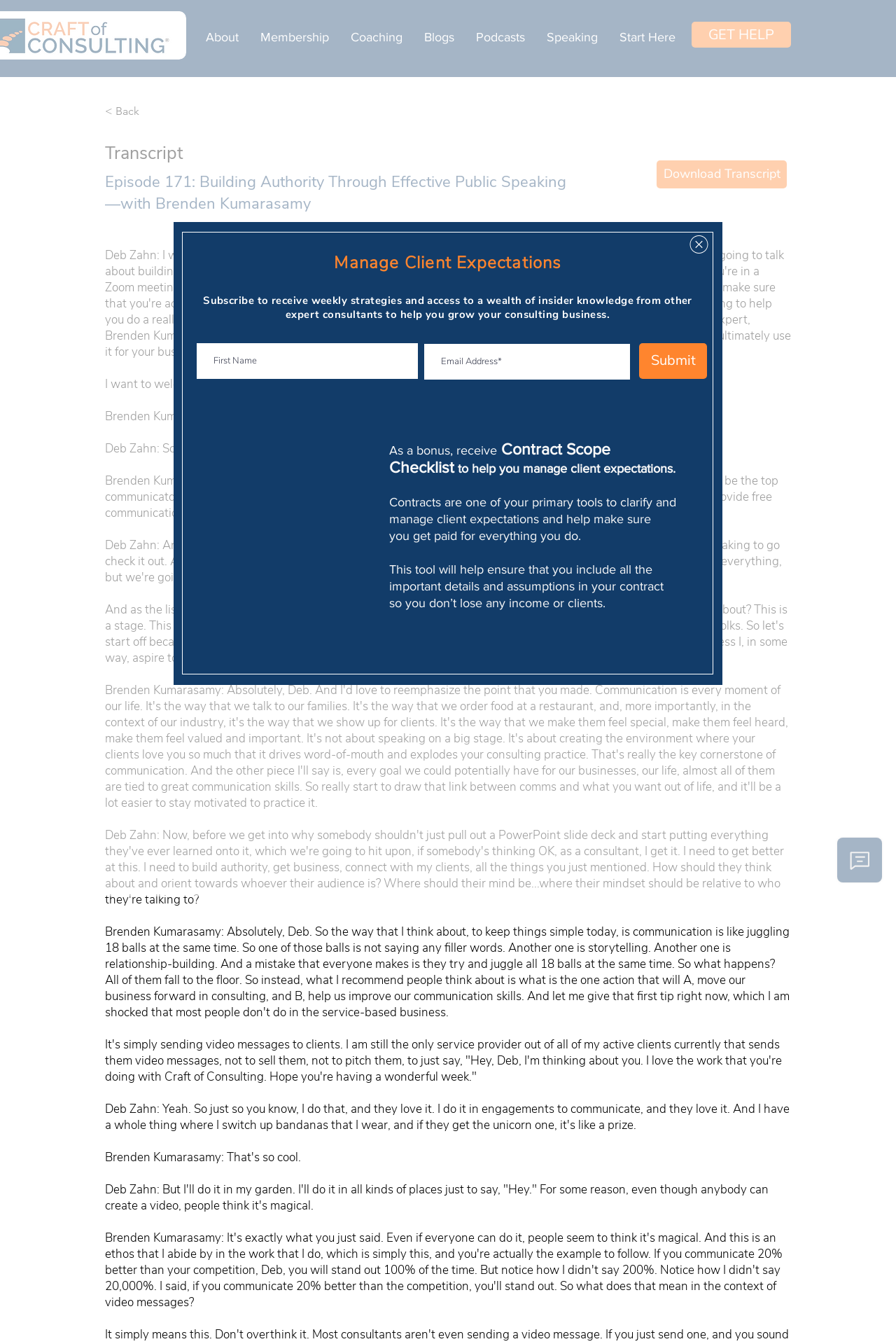What is the topic of the conversation in the podcast?
Provide an in-depth and detailed explanation in response to the question.

I inferred the topic by reading the StaticText elements, which mention 'public speaking', 'video messages', and 'clients', indicating that the conversation is about effective public speaking and communication.